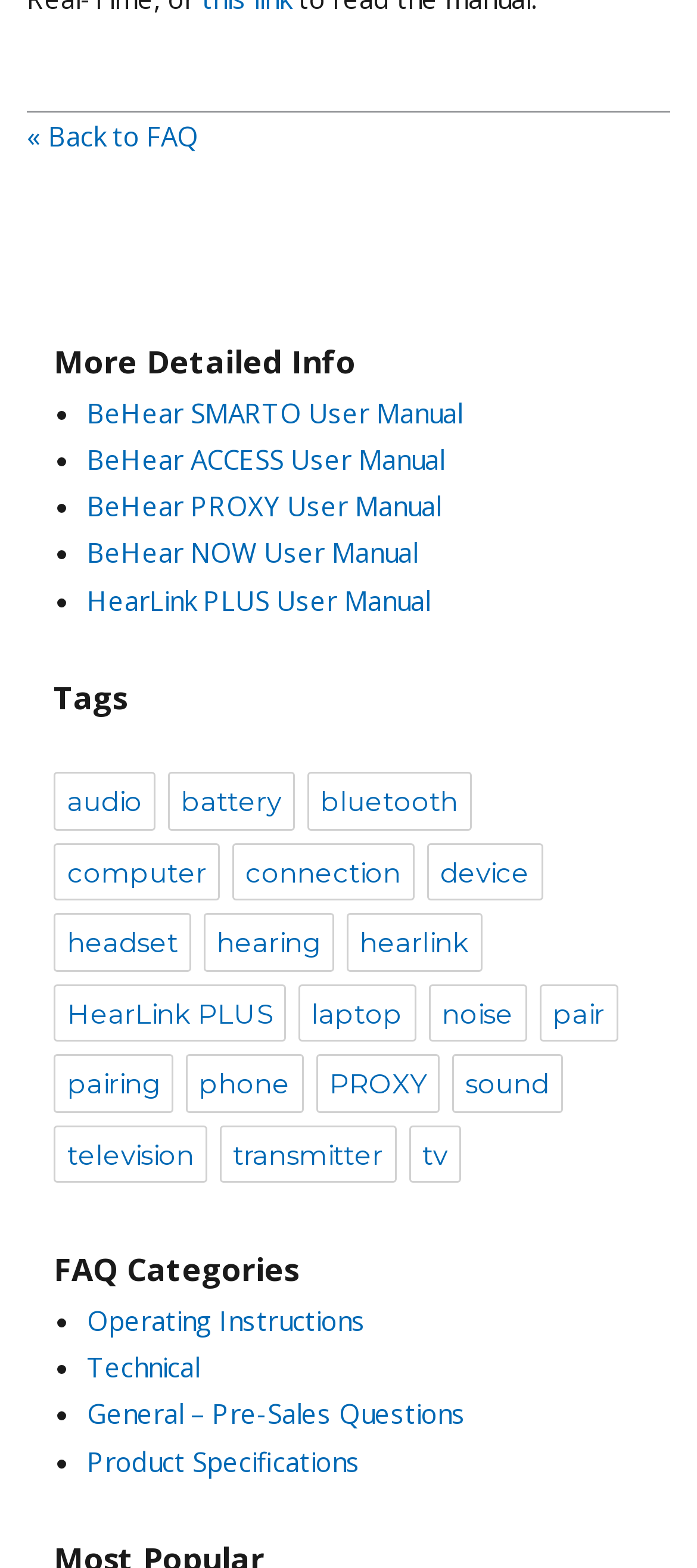Please answer the following question using a single word or phrase: 
How many tags are available?

20